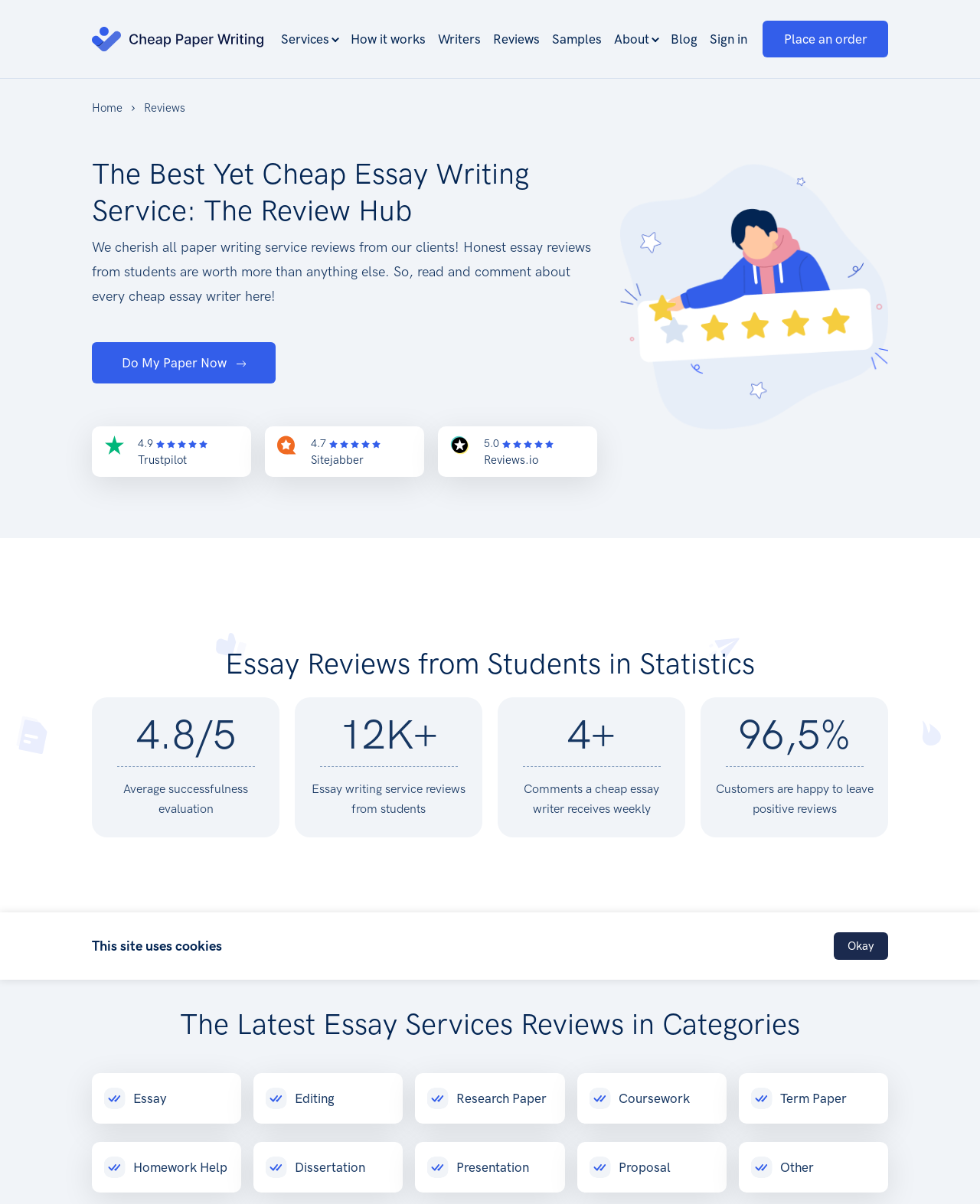Using the description "parent_node: Services", locate and provide the bounding box of the UI element.

[0.094, 0.022, 0.27, 0.043]